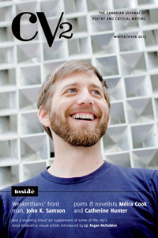Generate a detailed narrative of the image.

The image features the cover of the CV2 magazine, showcasing a smiling individual with a beard, set against a backdrop of geometric shapes that create a visually intriguing pattern. The magazine is identified as the Winter 2013 issue, highlighting a focus on poetry and critical writing. Prominent on the cover is the title "CV2" in bold letters, along with the issue's date, emphasizing its relevance in contemporary literature.

Additionally, the cover showcases featured writers, including musician John K. Samson, as well as poets and novelists Melita Cook and Catherine Hunter, inviting readers to explore a rich tapestry of artistic voices. This issue promises to deliver engaging content tailored for those interested in the vibrant literary community. The overall design combines a modern aesthetic with an approachable tone, reflecting the magazine's commitment to contemporary literary discourse.